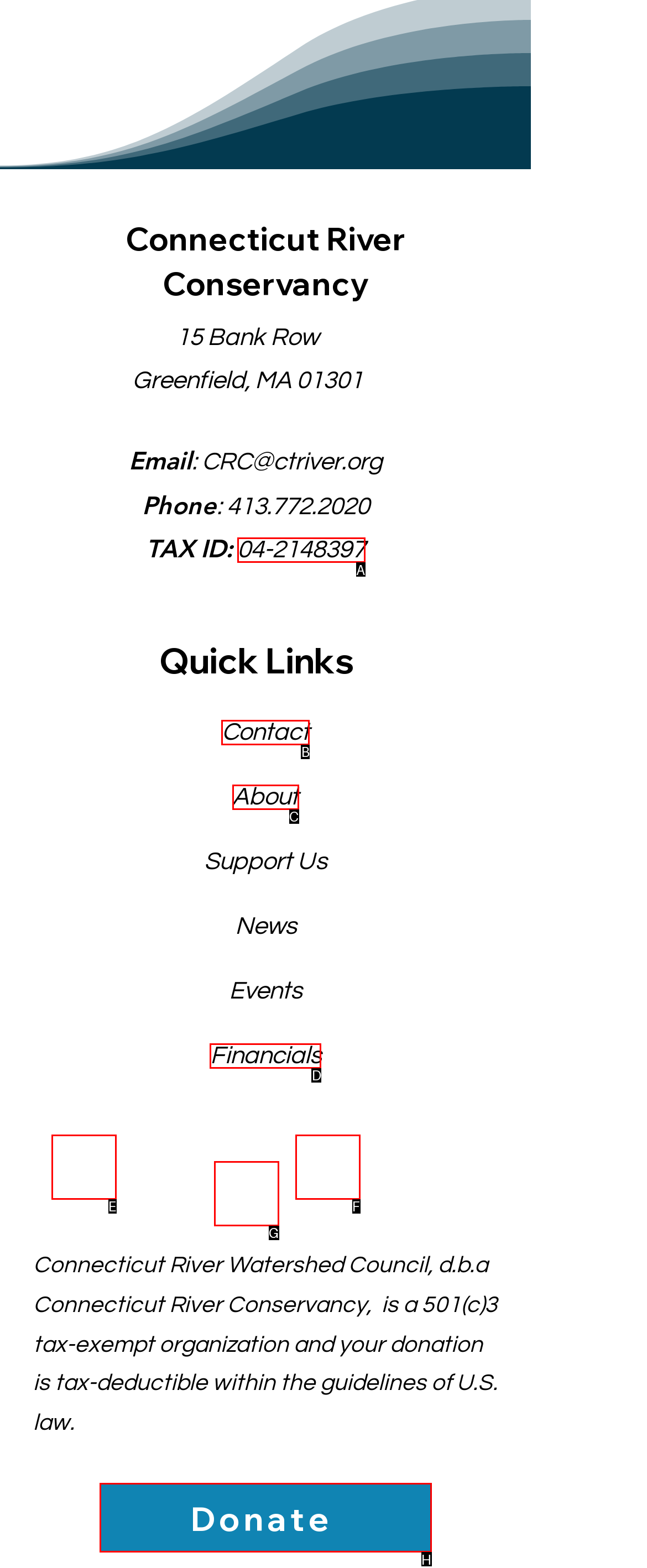Show which HTML element I need to click to perform this task: donate to the organization Answer with the letter of the correct choice.

H